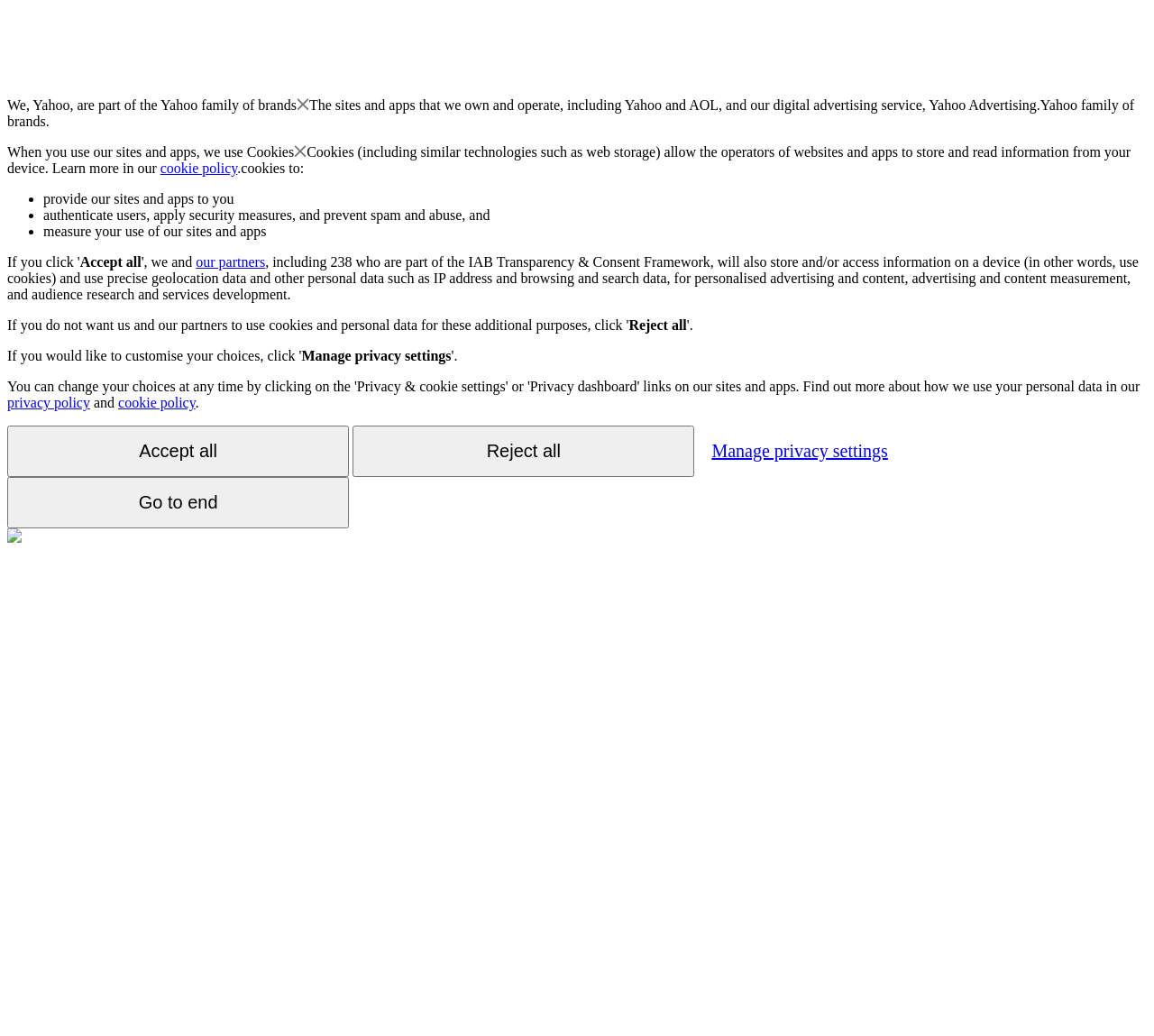Reply to the question with a single word or phrase:
What is the function of the 'Manage privacy settings' button?

Manage privacy settings